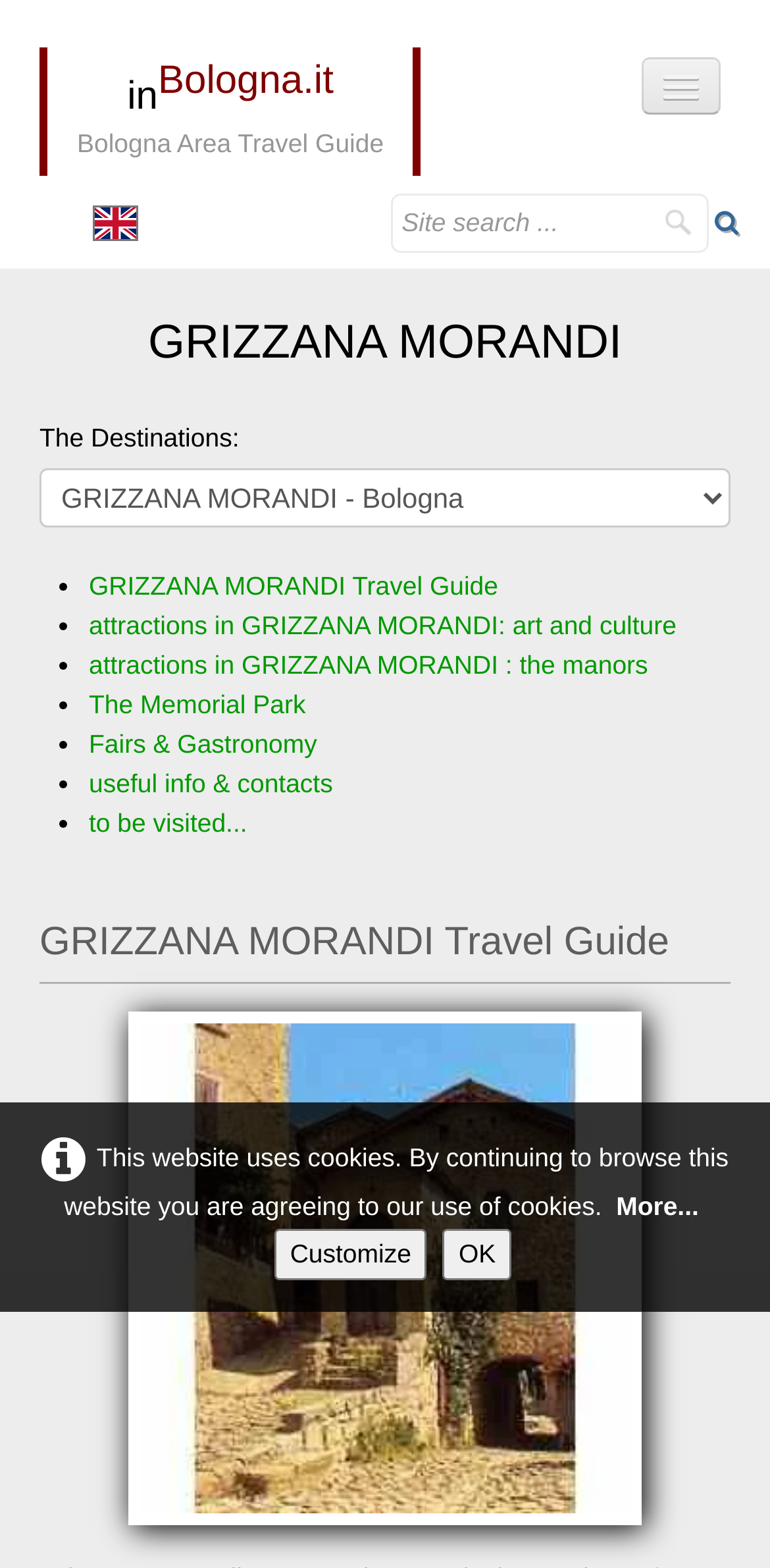Please indicate the bounding box coordinates of the element's region to be clicked to achieve the instruction: "Go to the home page". Provide the coordinates as four float numbers between 0 and 1, i.e., [left, top, right, bottom].

None